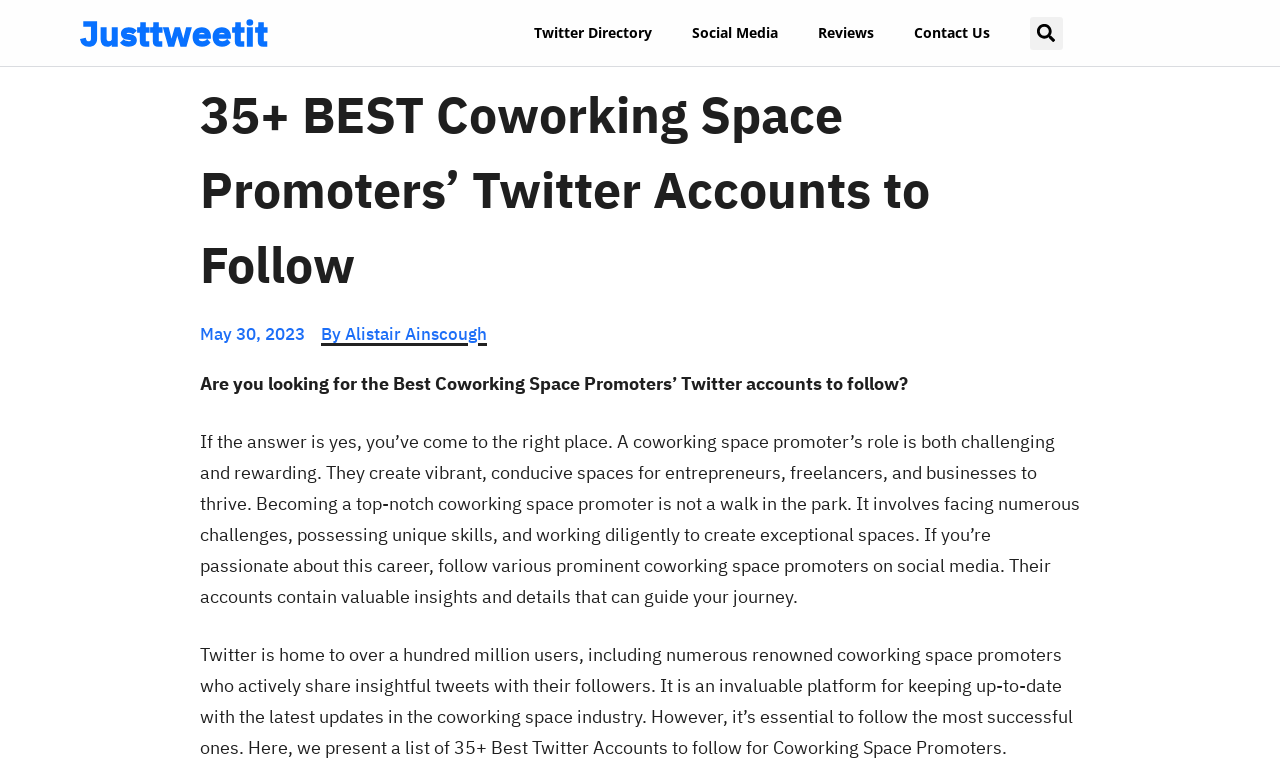Given the description "Social Media", provide the bounding box coordinates of the corresponding UI element.

[0.525, 0.013, 0.623, 0.073]